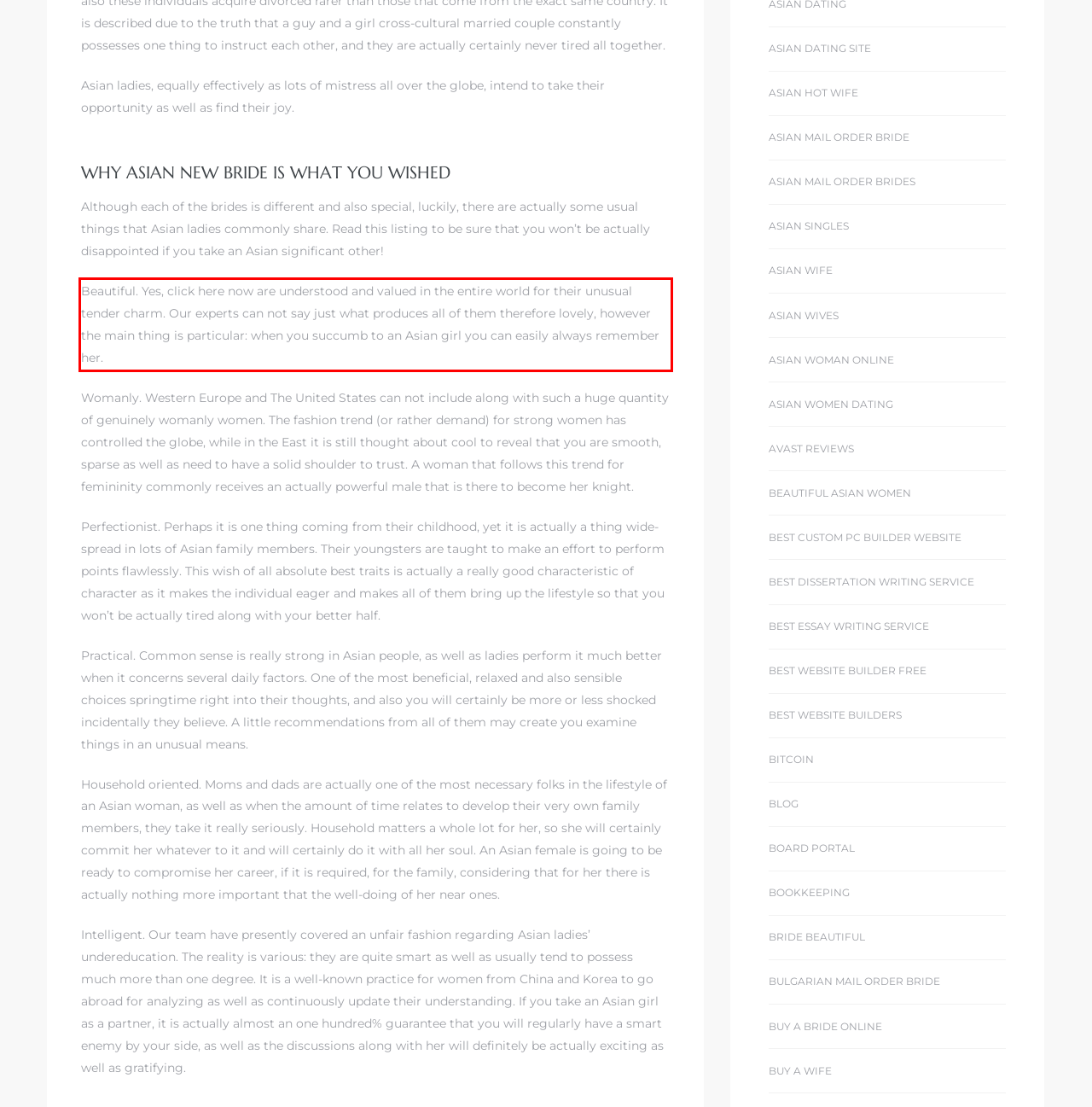Given a screenshot of a webpage with a red bounding box, extract the text content from the UI element inside the red bounding box.

Beautiful. Yes, click here now are understood and valued in the entire world for their unusual tender charm. Our experts can not say just what produces all of them therefore lovely, however the main thing is particular: when you succumb to an Asian girl you can easily always remember her.